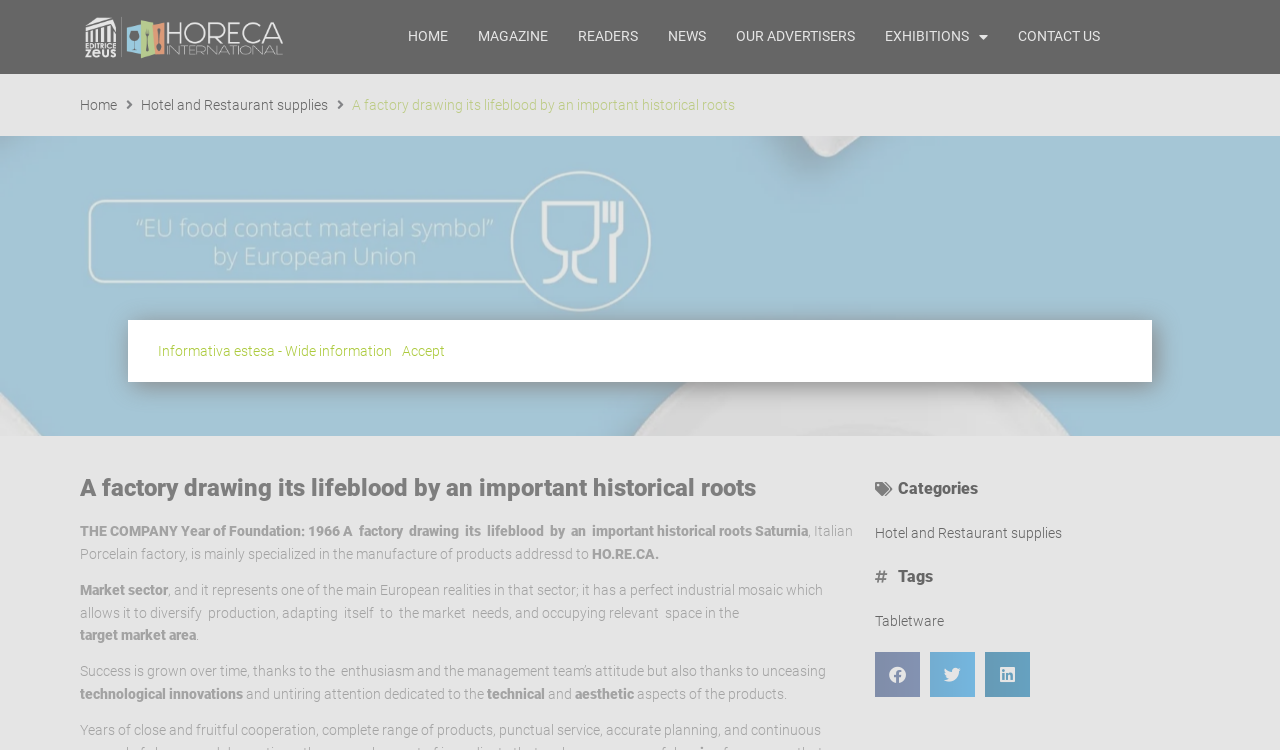Answer succinctly with a single word or phrase:
What is the purpose of the 'Share on' buttons?

Social media sharing